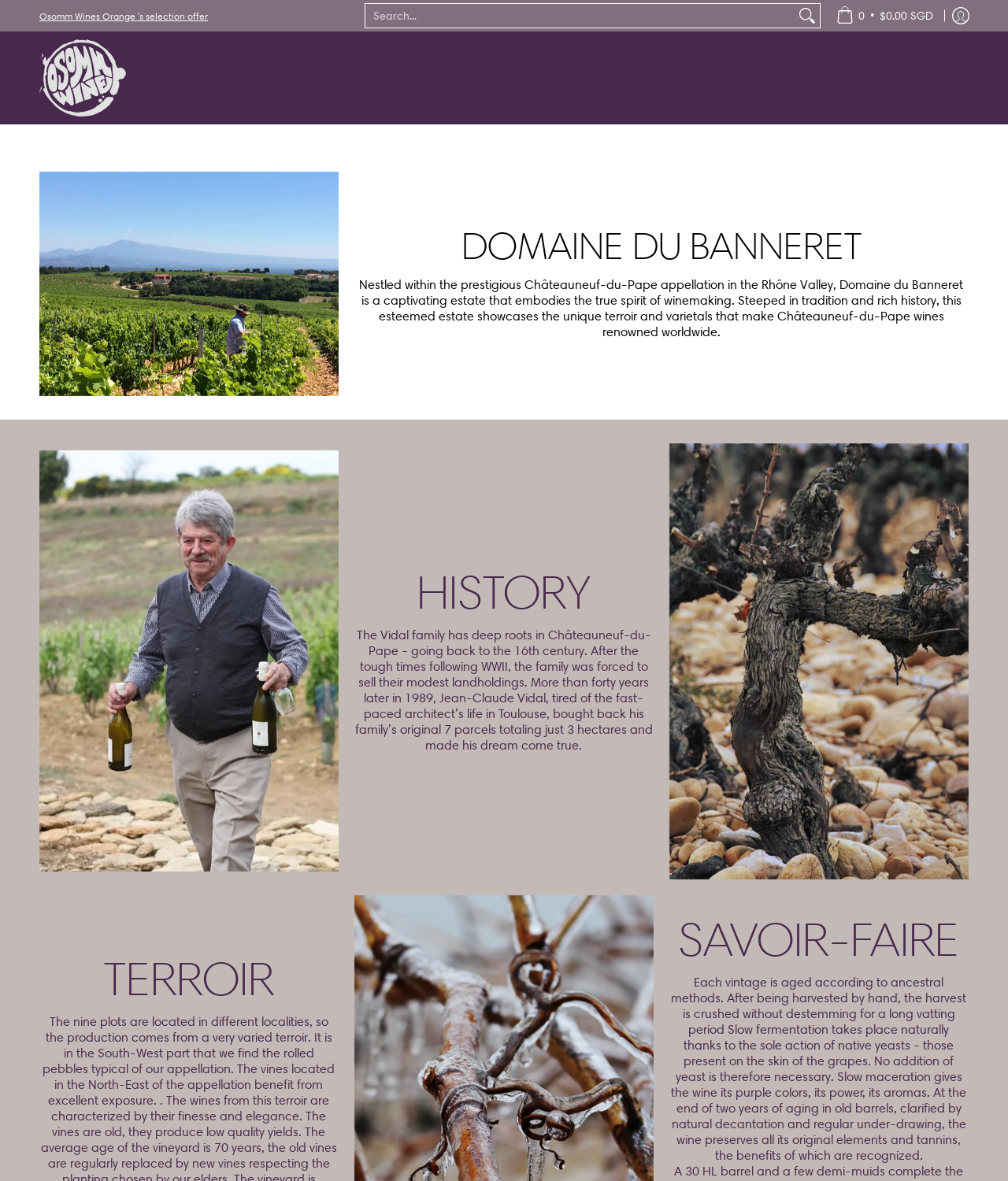Can you pinpoint the bounding box coordinates for the clickable element required for this instruction: "Log in"? The coordinates should be four float numbers between 0 and 1, i.e., [left, top, right, bottom].

[0.938, 0.0, 0.969, 0.027]